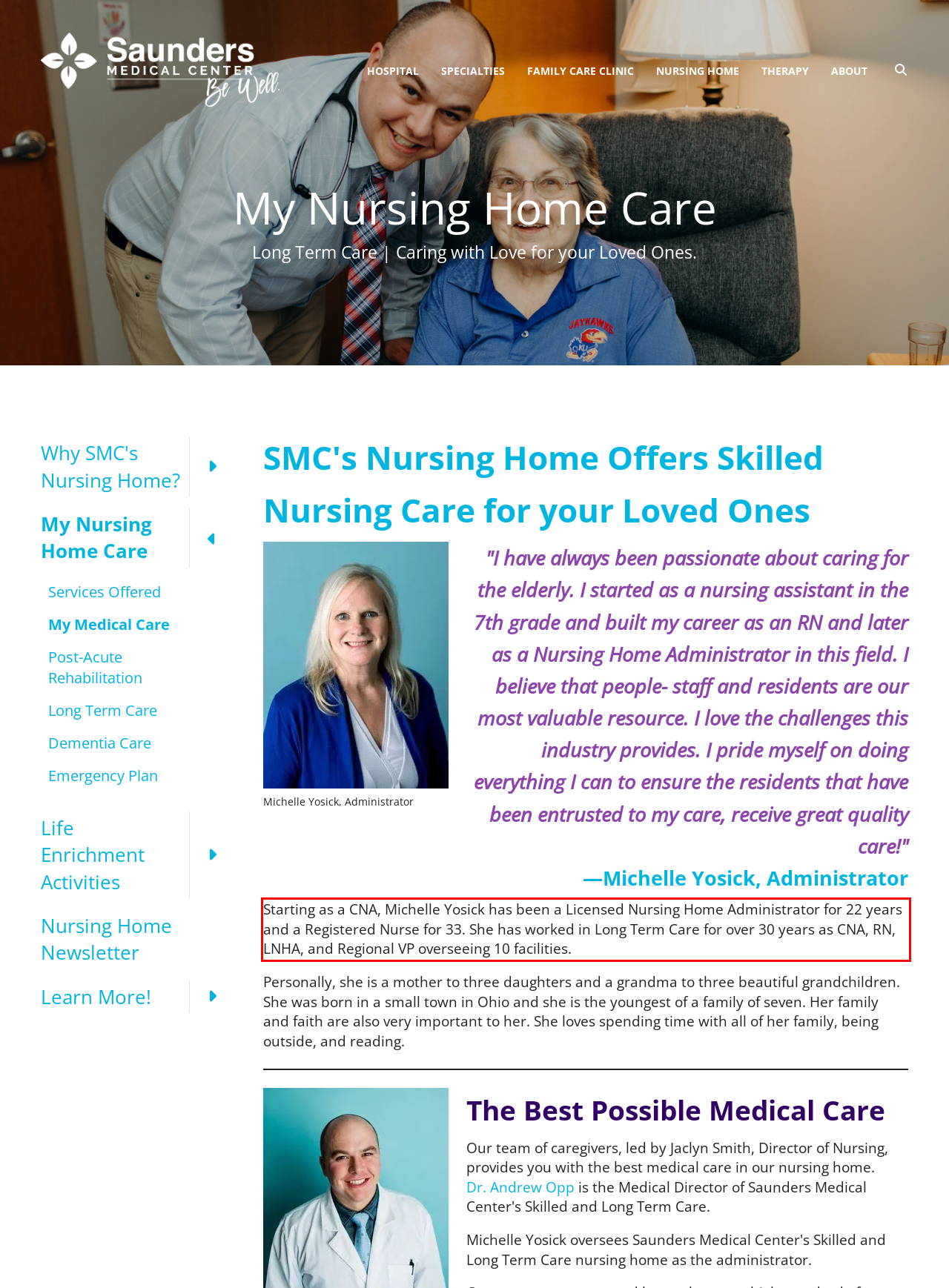Examine the webpage screenshot and use OCR to obtain the text inside the red bounding box.

Starting as a CNA, Michelle Yosick has been a Licensed Nursing Home Administrator for 22 years and a Registered Nurse for 33. She has worked in Long Term Care for over 30 years as CNA, RN, LNHA, and Regional VP overseeing 10 facilities.